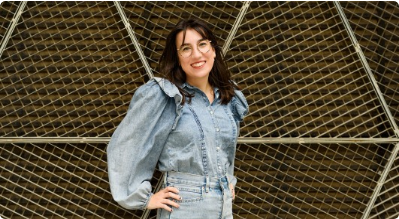Use a single word or phrase to respond to the question:
What is the material of the backdrop?

Metal or mesh